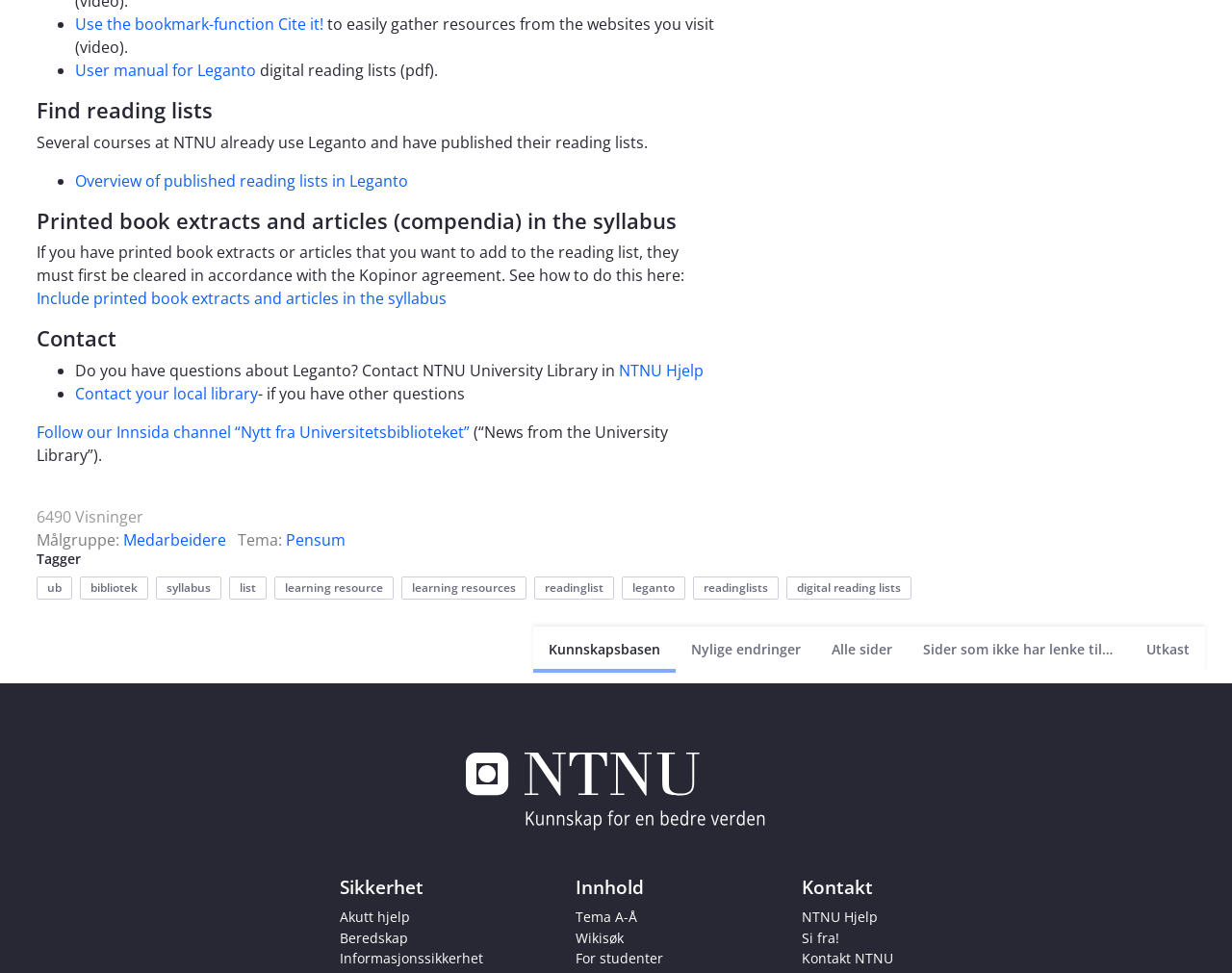What is the name of the university library?
Answer the question with as much detail as possible.

The webpage is affiliated with the NTNU University Library, which is the university library of the Norwegian University of Science and Technology (NTNU).